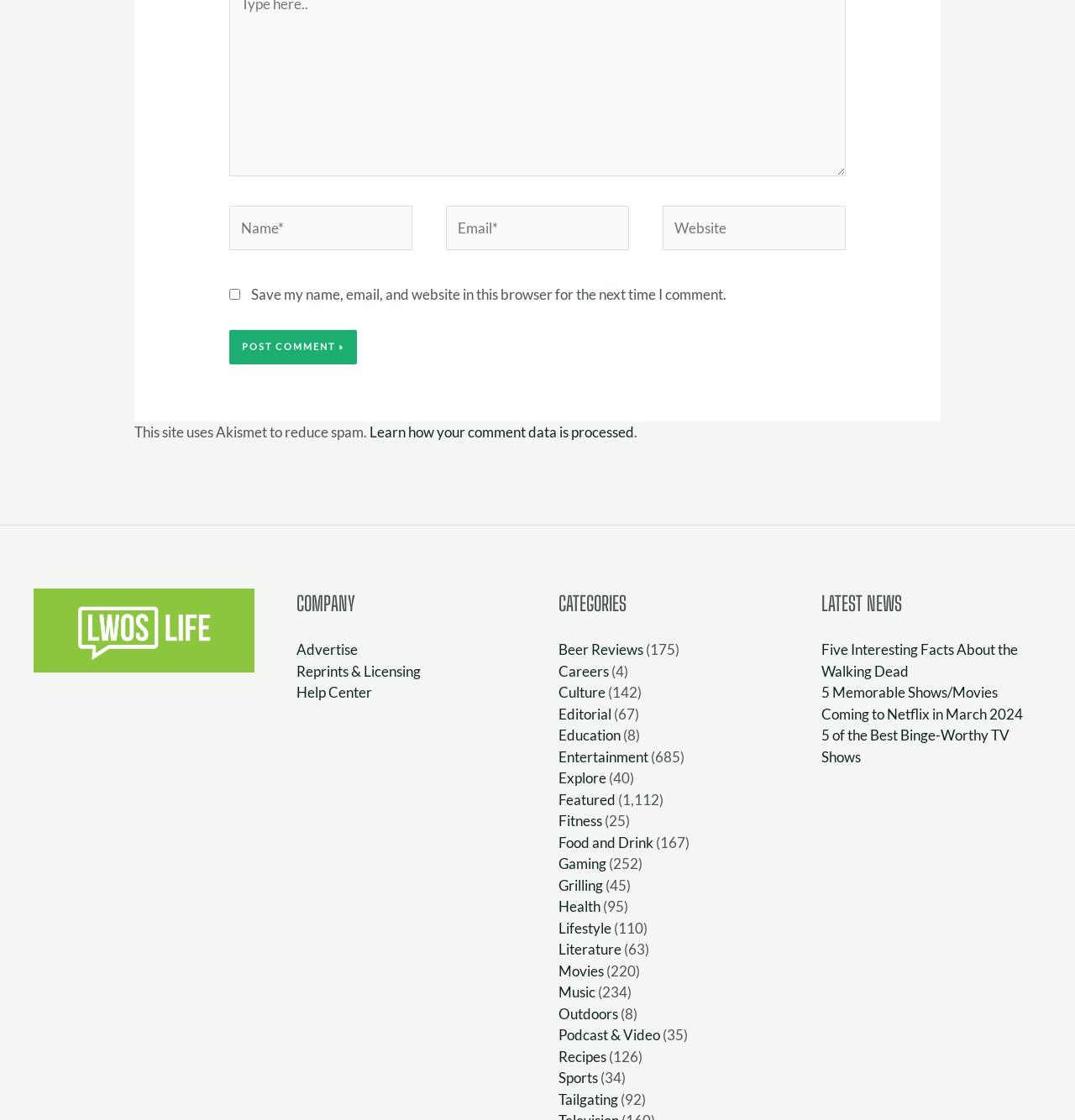Give a concise answer using one word or a phrase to the following question:
What is the topic of the latest news article?

The Walking Dead